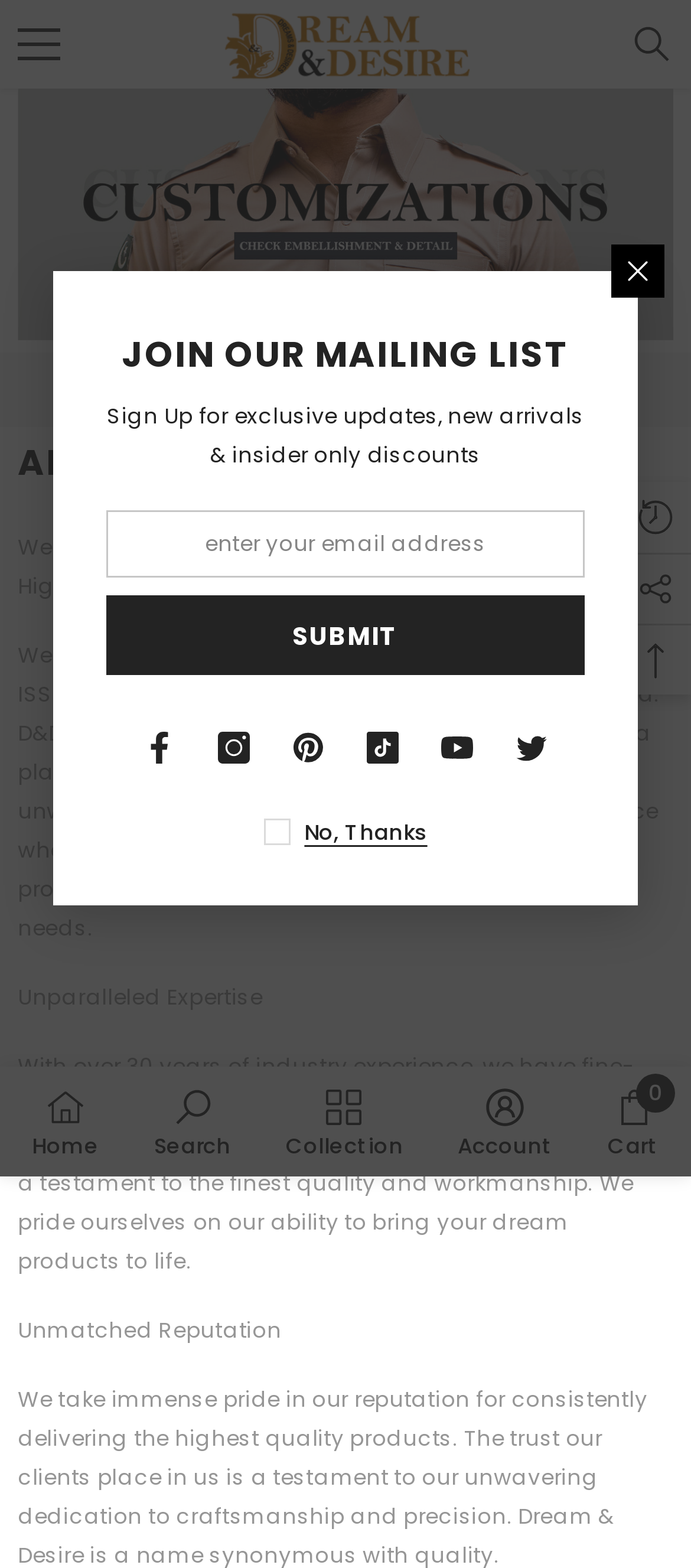Identify the bounding box coordinates for the element you need to click to achieve the following task: "Follow on Facebook". The coordinates must be four float values ranging from 0 to 1, formatted as [left, top, right, bottom].

[0.177, 0.453, 0.285, 0.501]